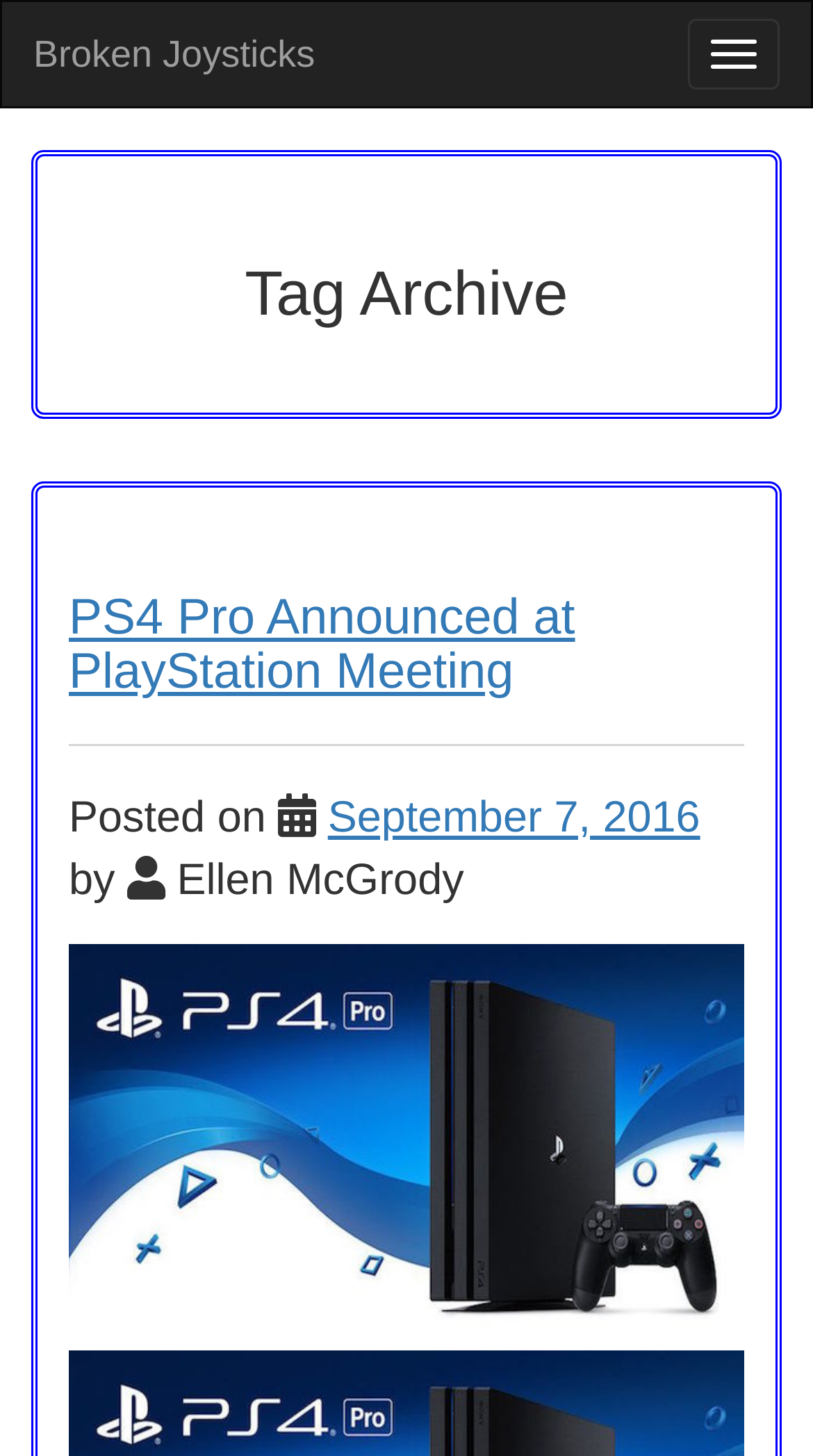Who wrote the first article?
Please ensure your answer is as detailed and informative as possible.

The webpage contains a 'by' label followed by the name 'Ellen McGrody', indicating that Ellen McGrody is the author of the first article.